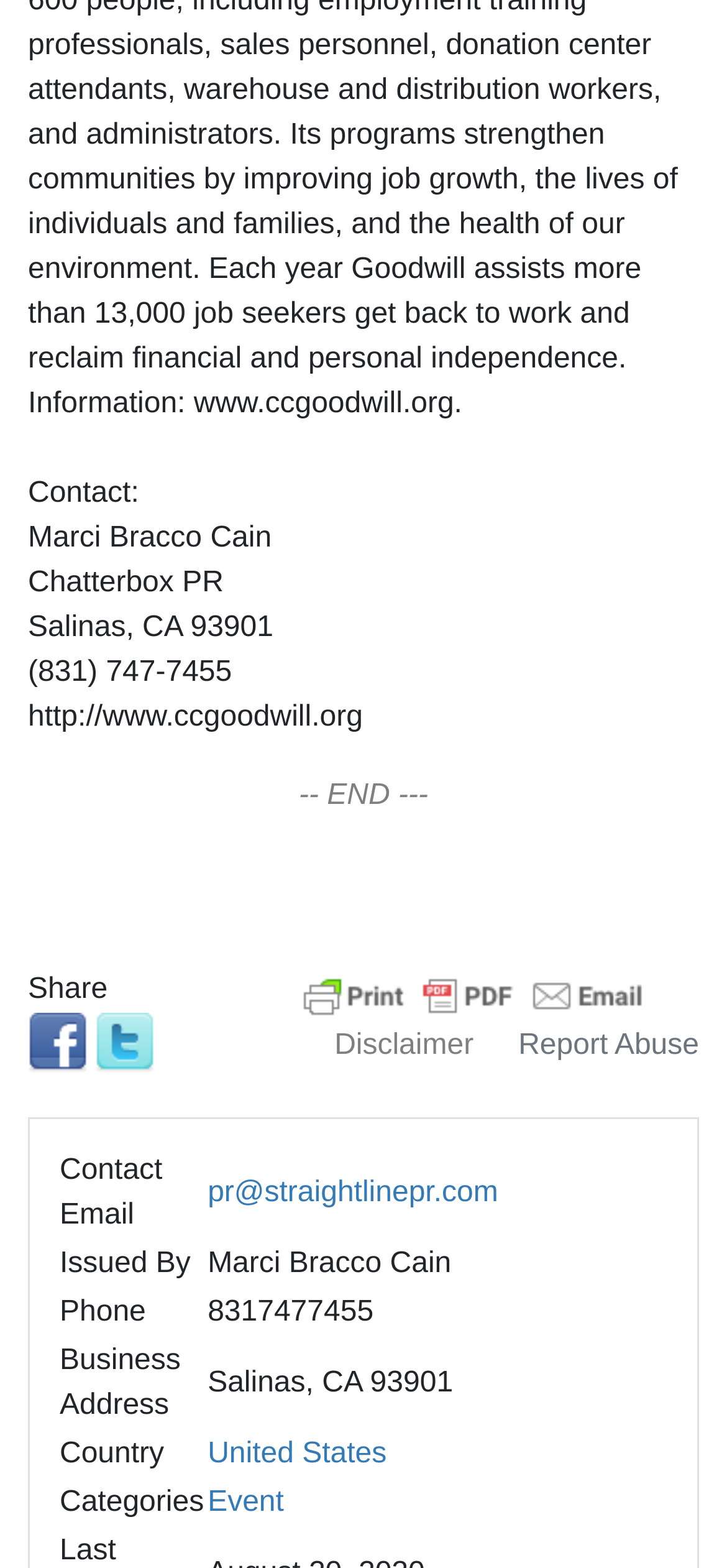What is the business address?
Please ensure your answer to the question is detailed and covers all necessary aspects.

The business address can be found in the static text element 'Salinas, CA 93901' which is located below the contact person's name.